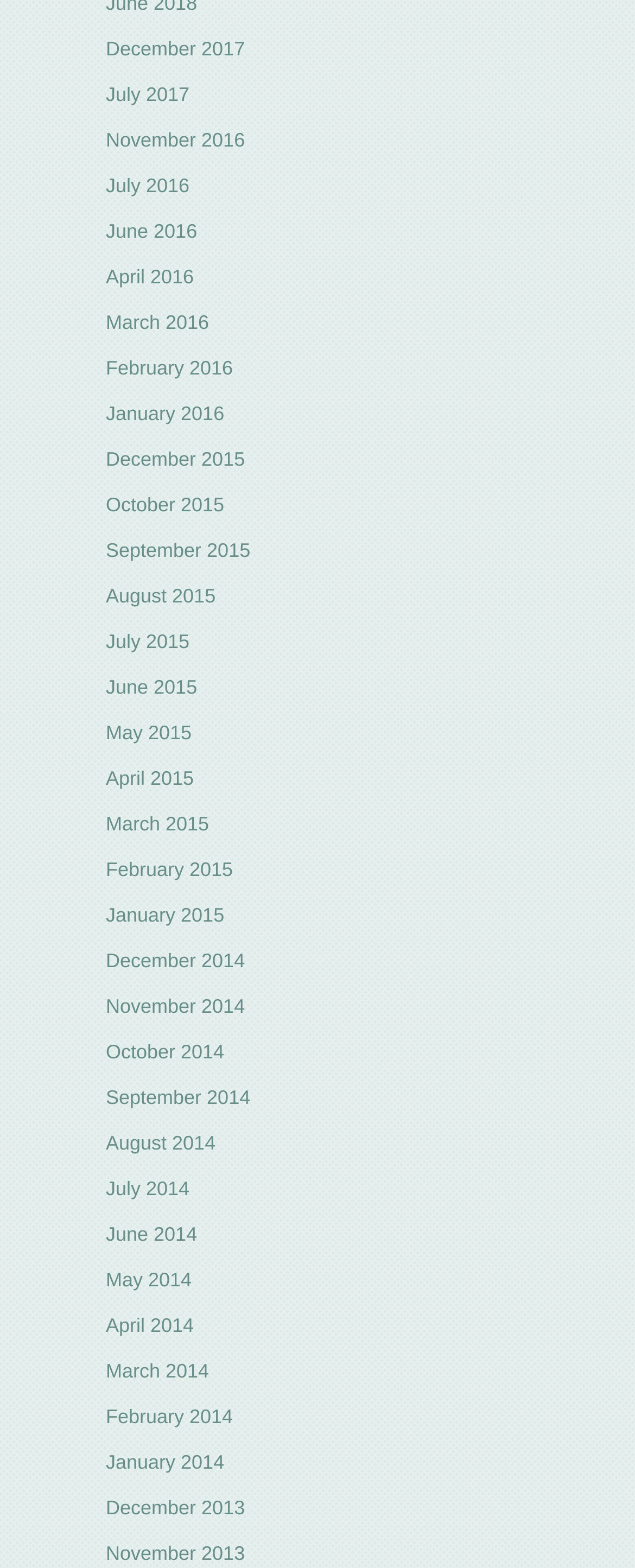Based on the provided description, "December 2017", find the bounding box of the corresponding UI element in the screenshot.

[0.167, 0.023, 0.386, 0.038]